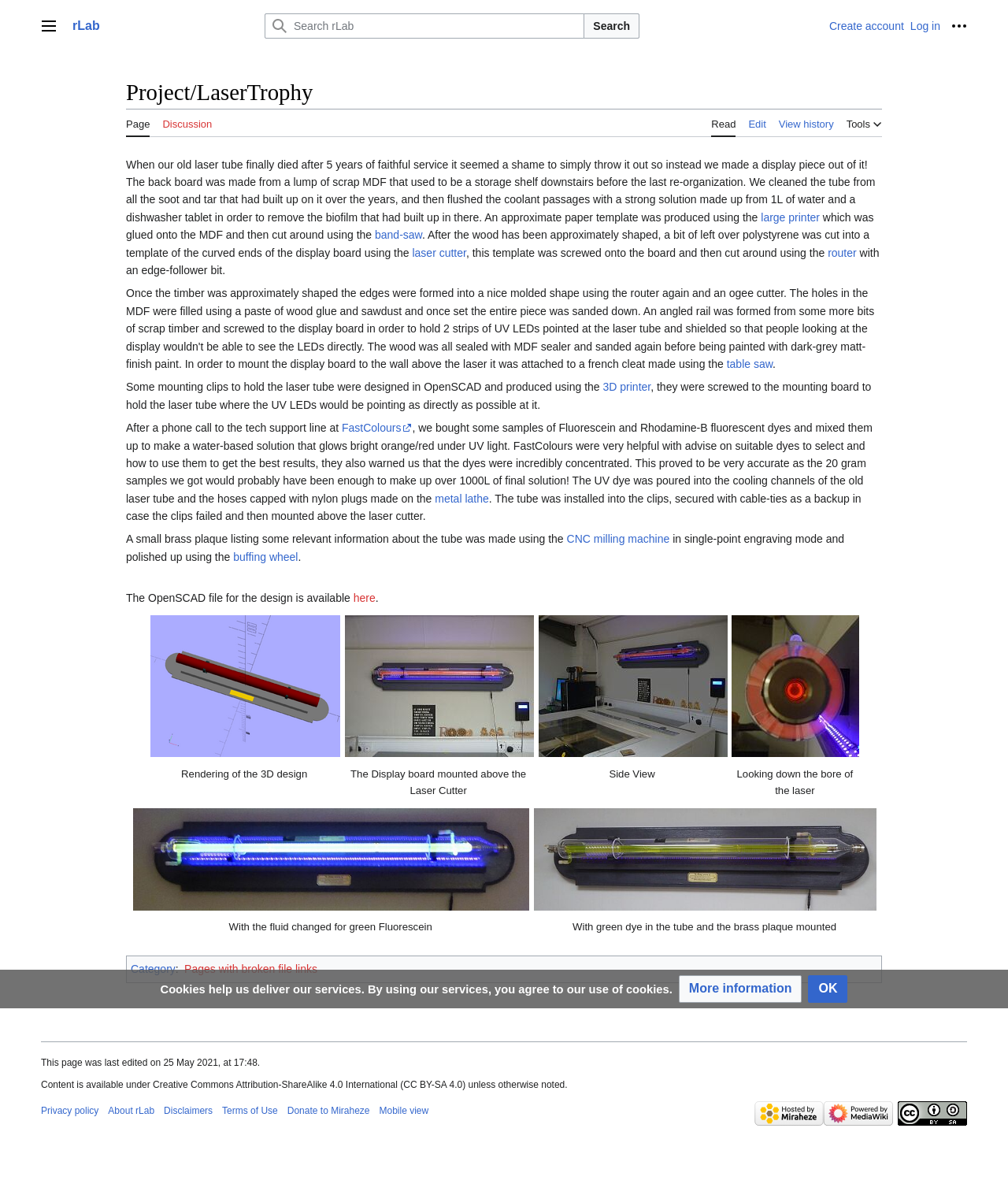What was used to engrave the brass plaque?
Please craft a detailed and exhaustive response to the question.

The webpage content mentions that a CNC milling machine was used to engrave the brass plaque, specifically in single-point engraving mode, and then polished up using a buffing wheel.